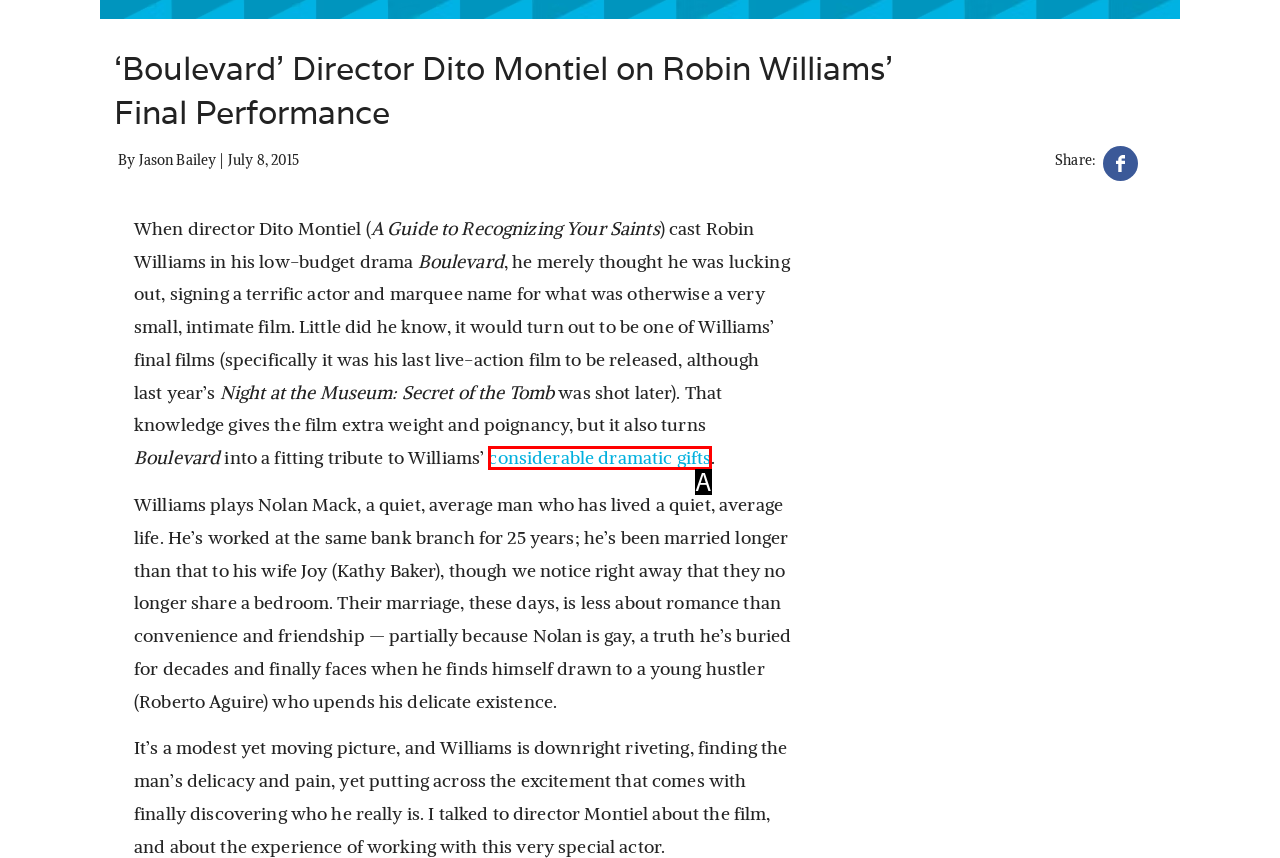Select the appropriate option that fits: considerable dramatic gifts
Reply with the letter of the correct choice.

A